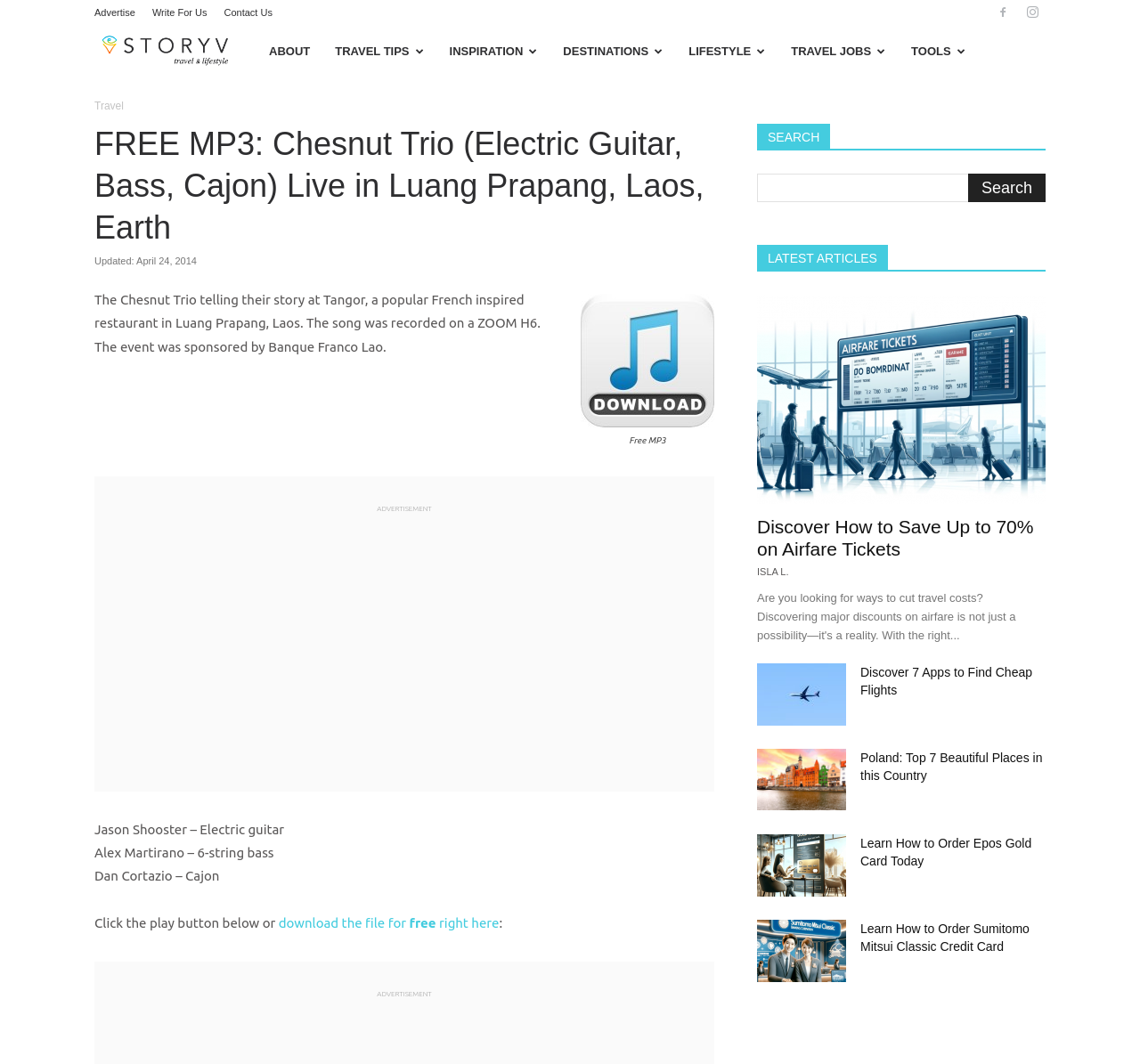Look at the image and answer the question in detail:
What is the brand of the device used to record the song?

I found the answer by reading the text description of the webpage, which states 'The song was recorded on a ZOOM H6.'